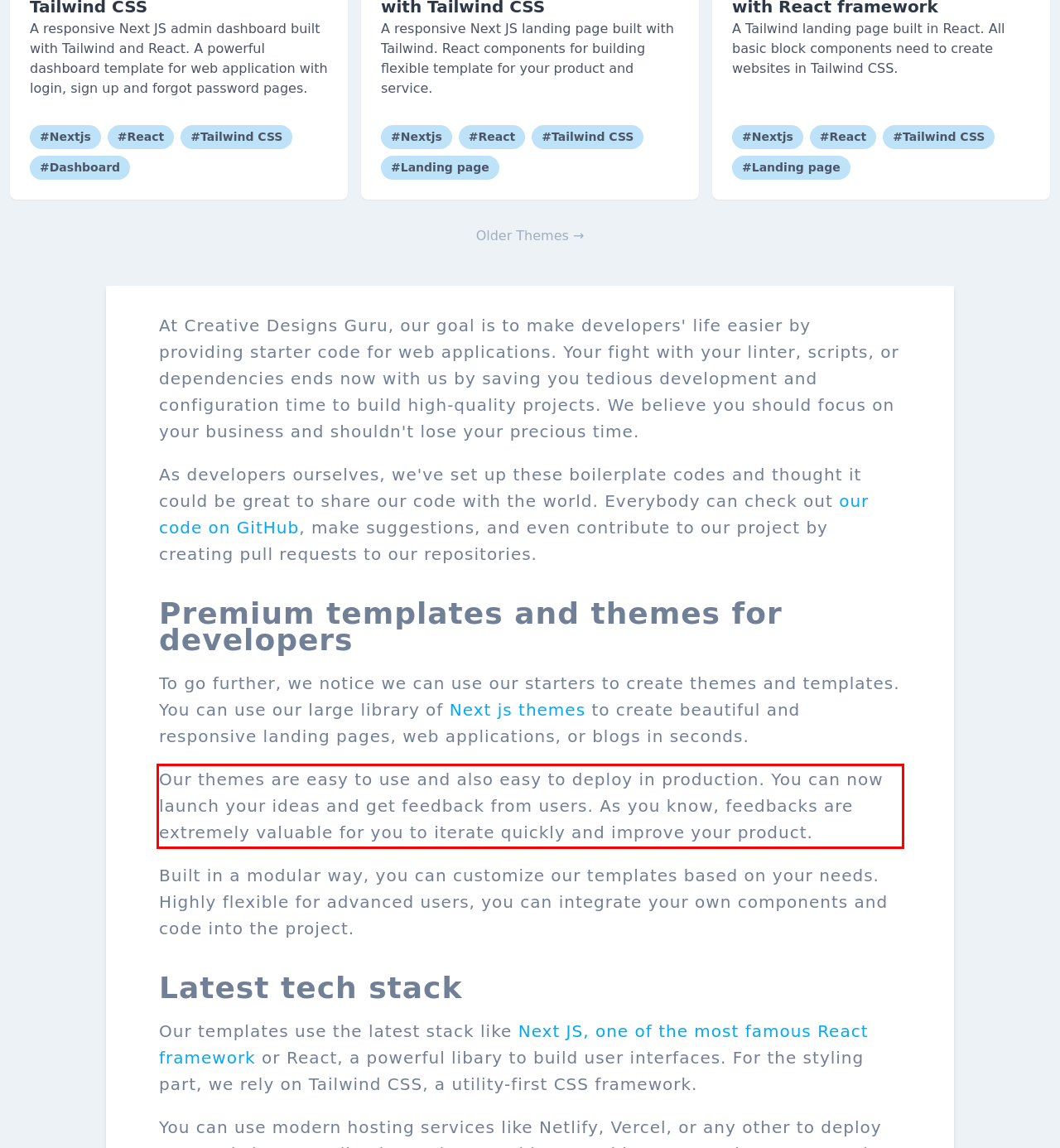Analyze the red bounding box in the provided webpage screenshot and generate the text content contained within.

Our themes are easy to use and also easy to deploy in production. You can now launch your ideas and get feedback from users. As you know, feedbacks are extremely valuable for you to iterate quickly and improve your product.